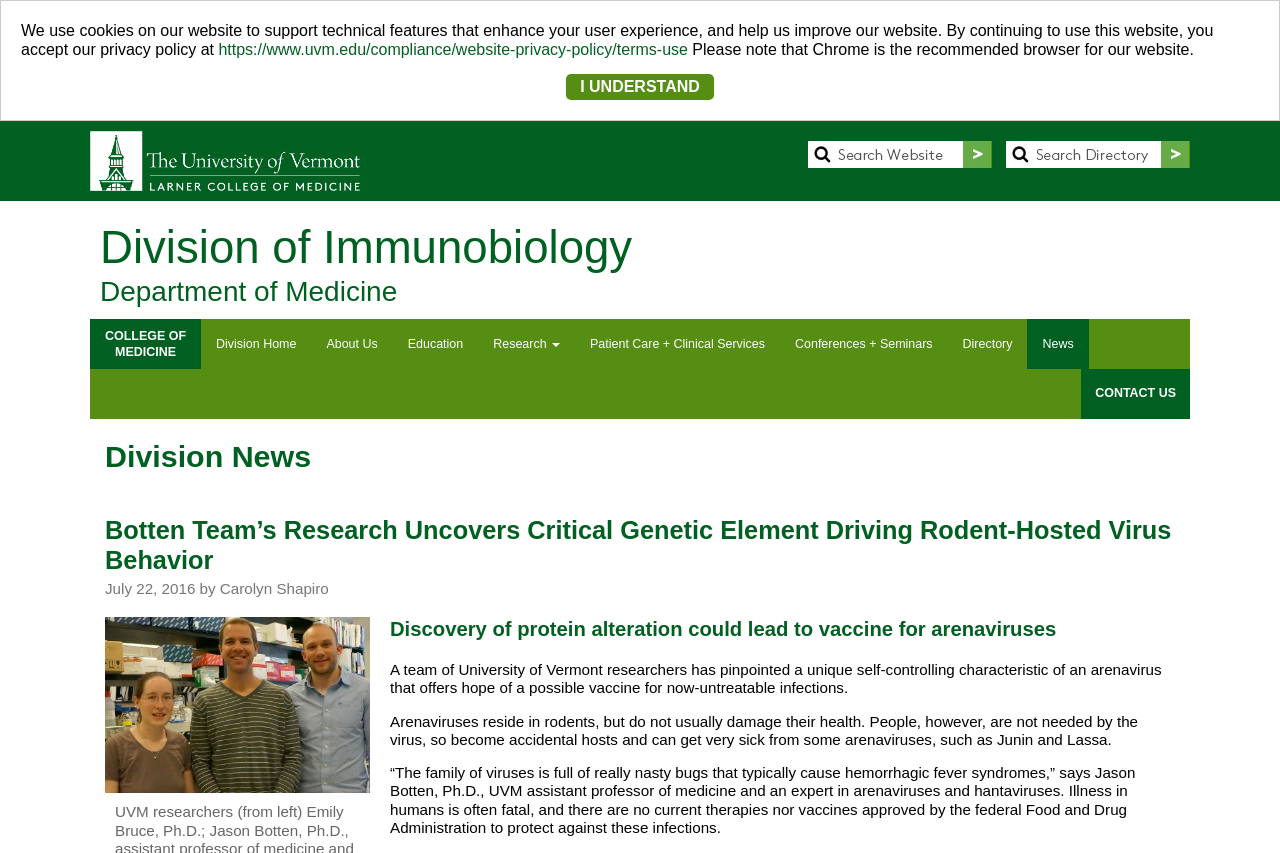Highlight the bounding box coordinates of the element that should be clicked to carry out the following instruction: "Visit the 'Department of Medicine' page". The coordinates must be given as four float numbers ranging from 0 to 1, i.e., [left, top, right, bottom].

[0.078, 0.324, 0.31, 0.36]